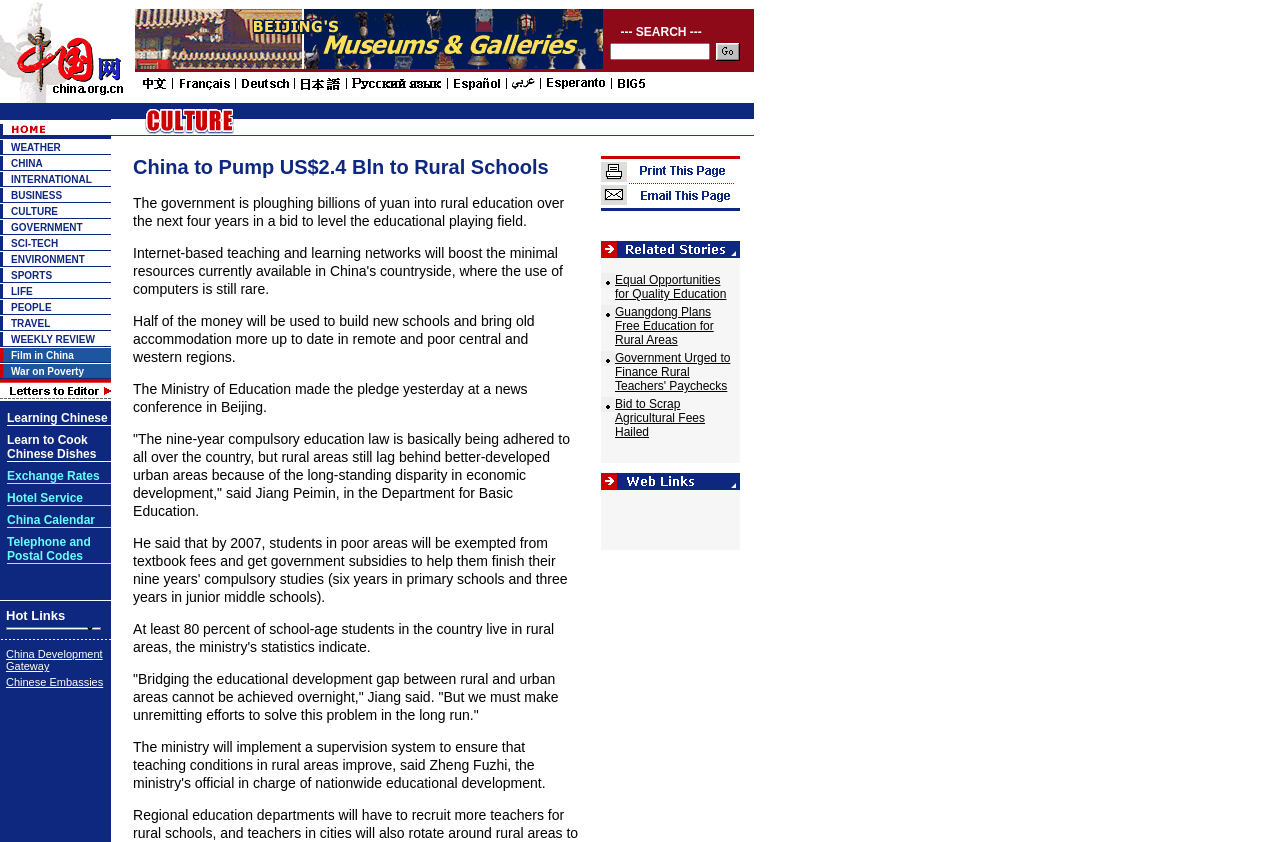What is the purpose of the textbox in the search section?
Based on the content of the image, thoroughly explain and answer the question.

I found a textbox element in the search section of the webpage, and based on its location and context, I infer that its purpose is to allow users to input their search queries.